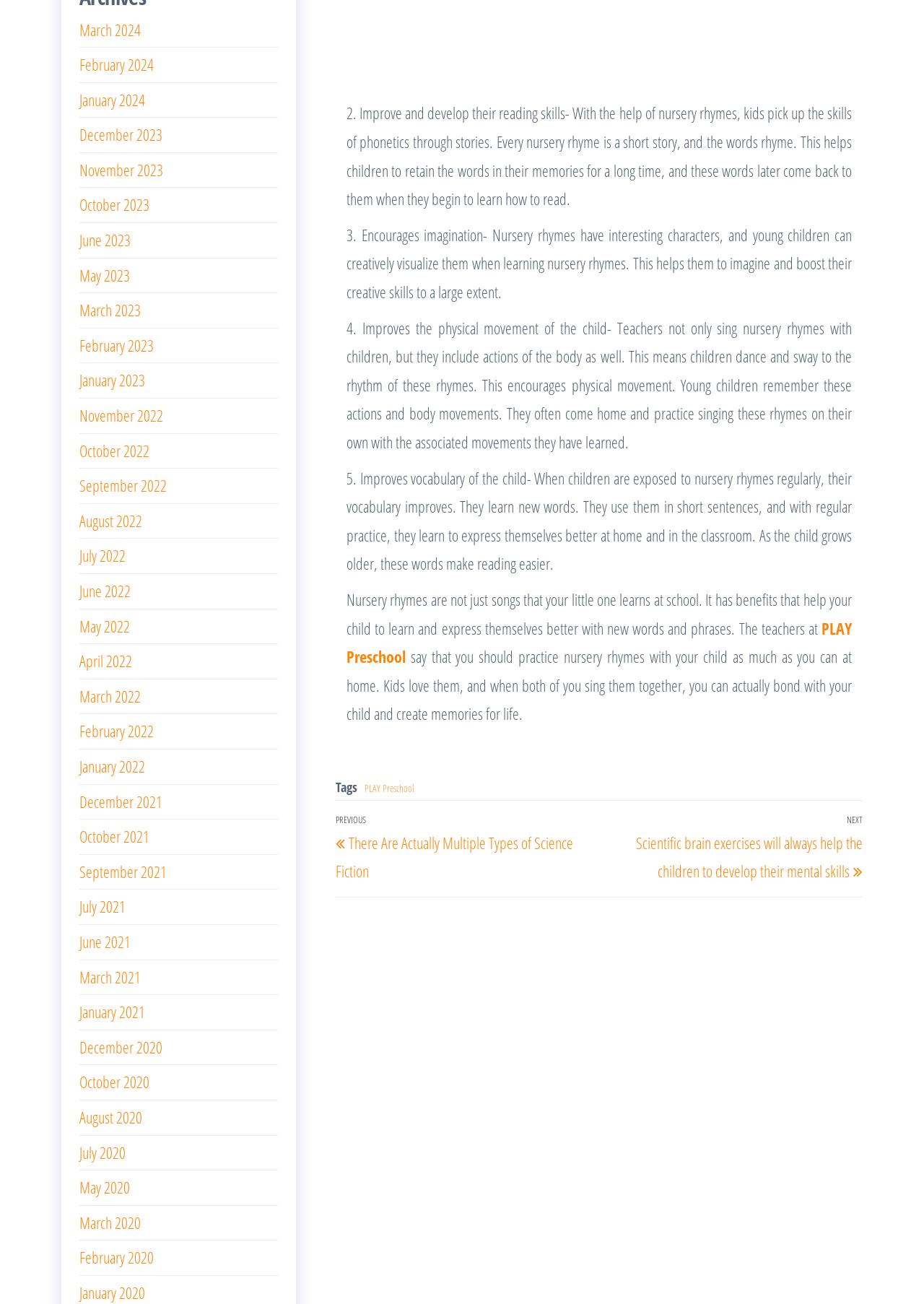Determine the bounding box coordinates of the clickable area required to perform the following instruction: "Click on the 'Previous Post' link". The coordinates should be represented as four float numbers between 0 and 1: [left, top, right, bottom].

[0.363, 0.622, 0.648, 0.676]